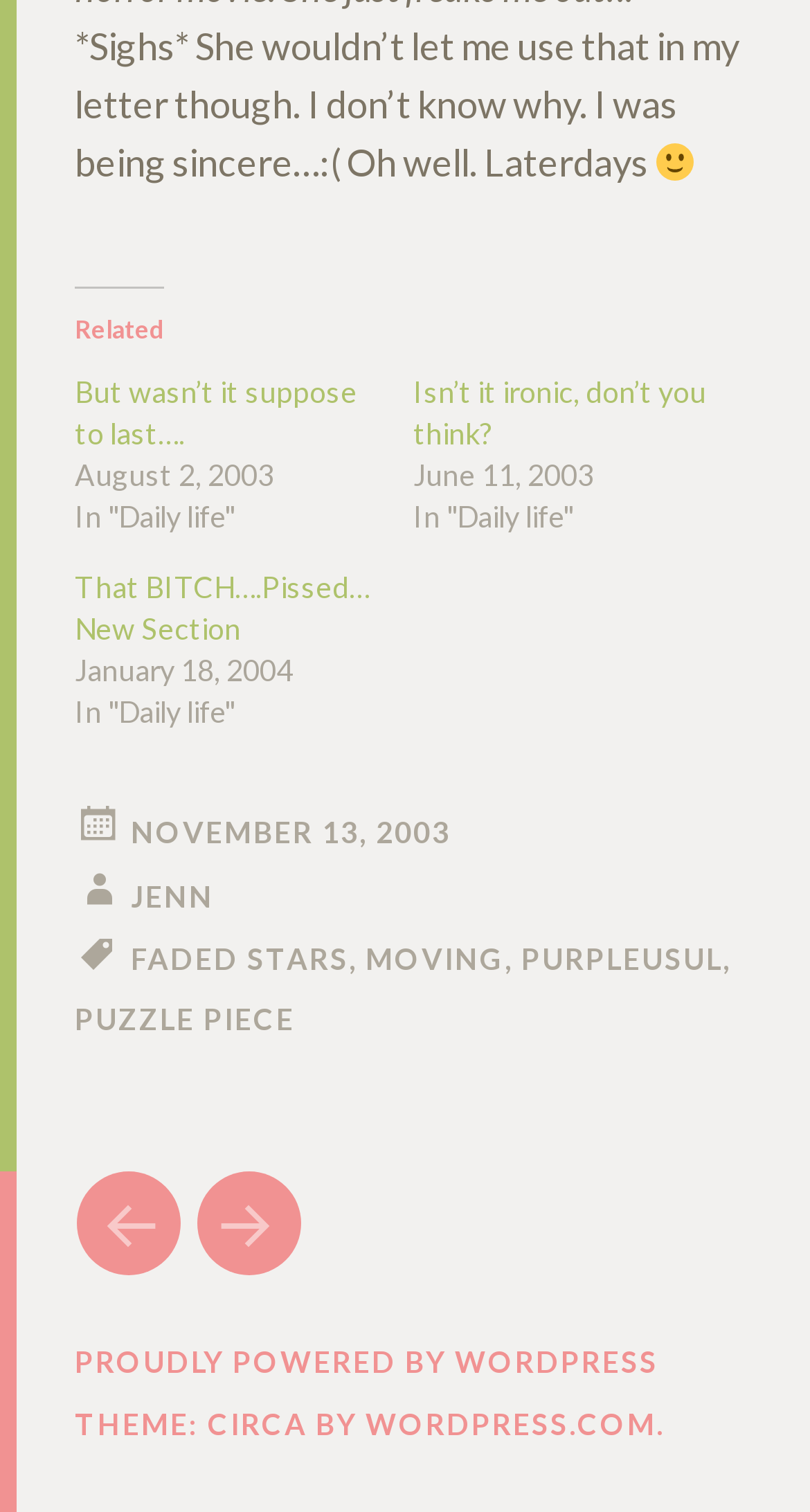Using the provided element description "November 13, 2003", determine the bounding box coordinates of the UI element.

[0.162, 0.538, 0.556, 0.561]